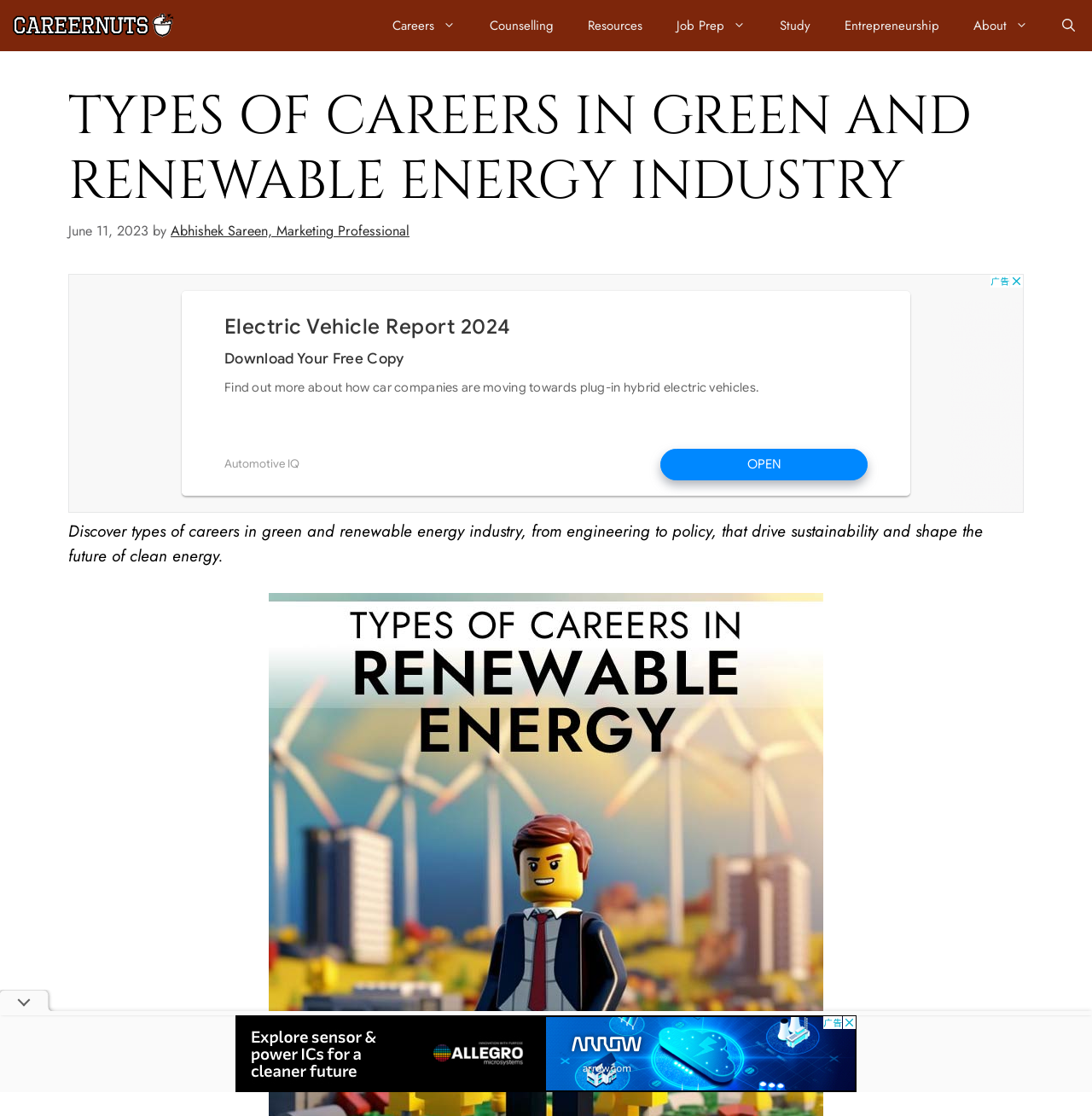Provide a brief response to the question using a single word or phrase: 
How many advertisements are there on the webpage?

2